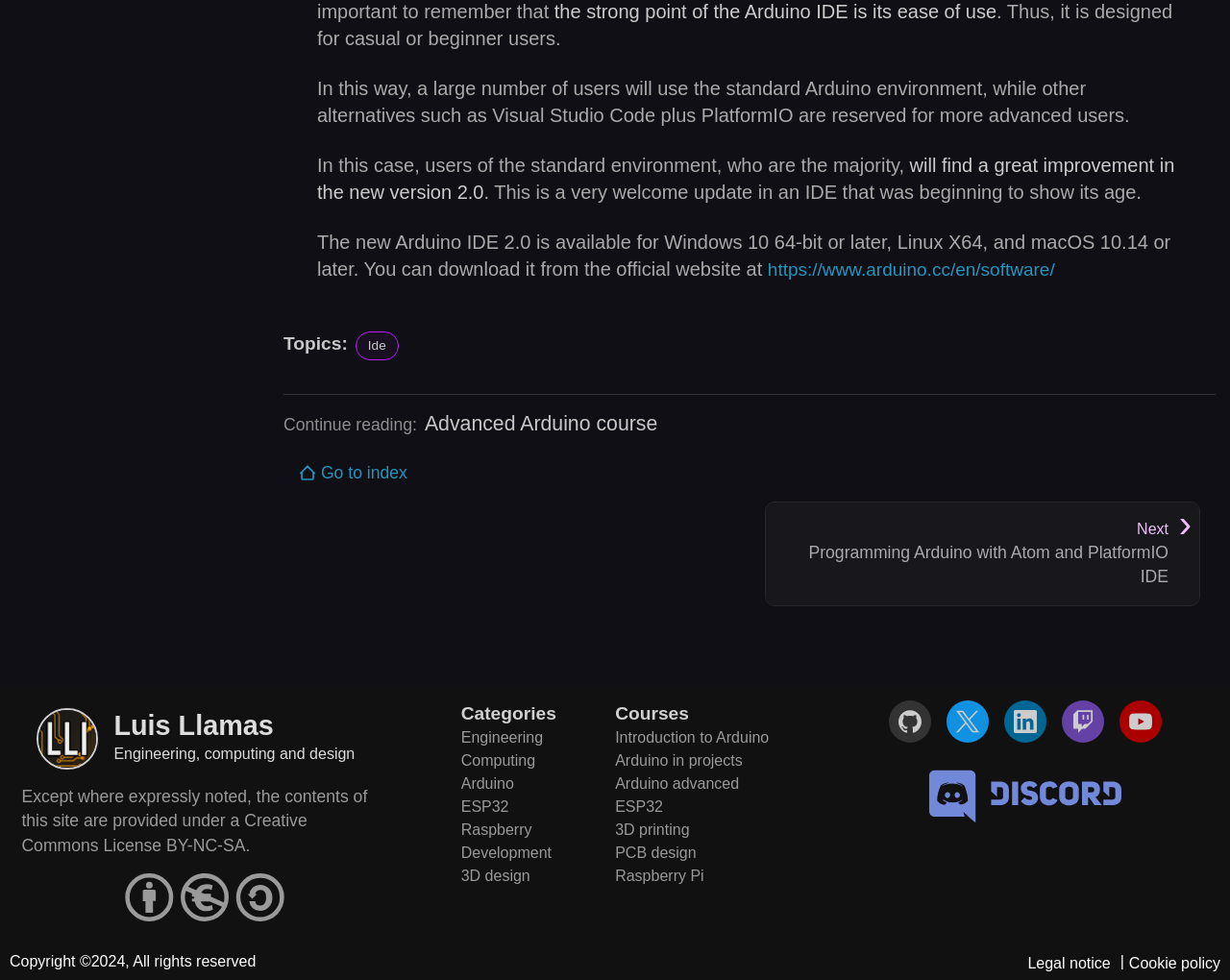Find the bounding box coordinates for the area that should be clicked to accomplish the instruction: "Check the categories of Engineering".

[0.375, 0.744, 0.441, 0.761]